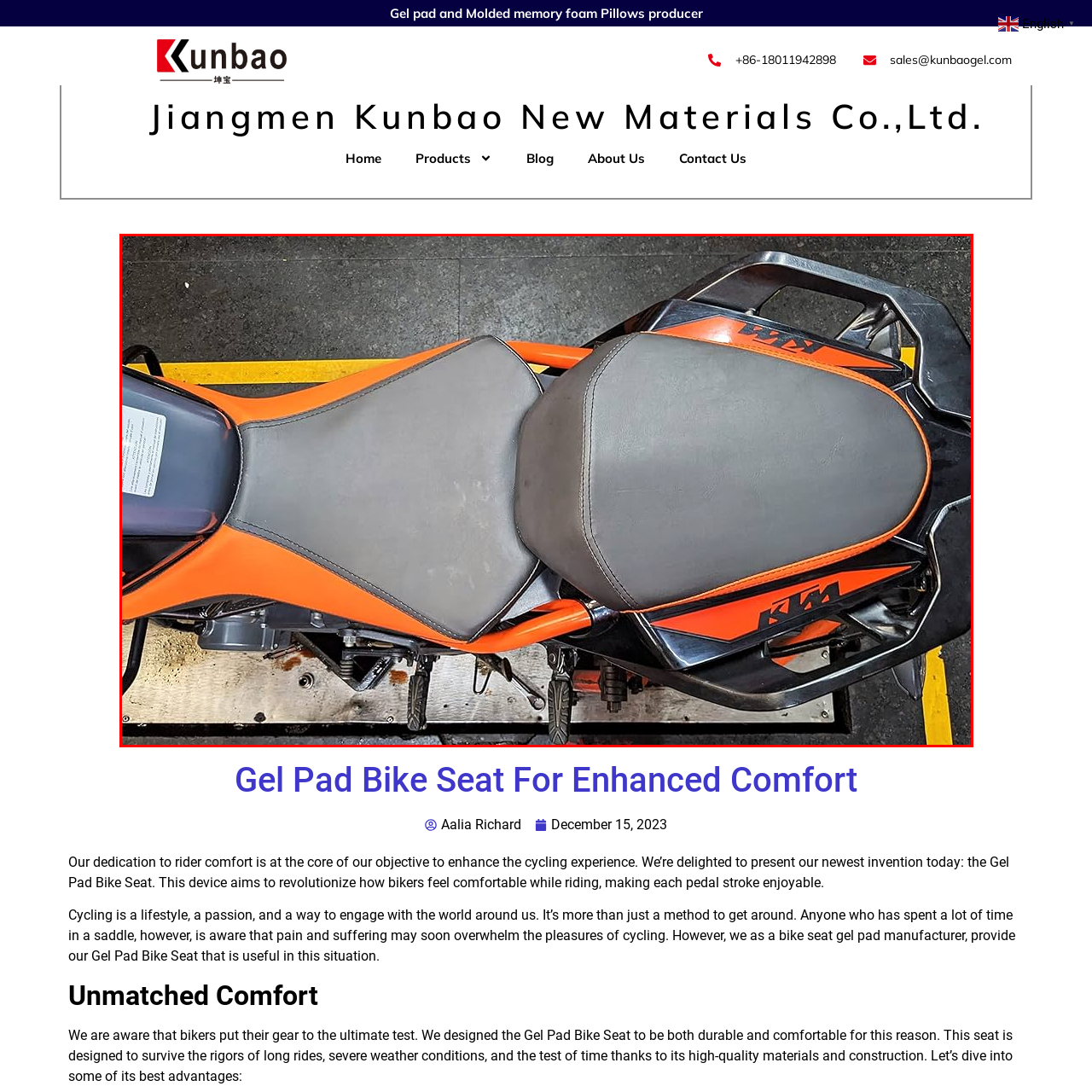Please review the portion of the image contained within the red boundary and provide a detailed answer to the subsequent question, referencing the image: What is the color of the bold accents on the seat?

The caption describes the color scheme as striking, with a sleek gray surface complemented by bold orange accents, which contributes to the bike's modern aesthetic.